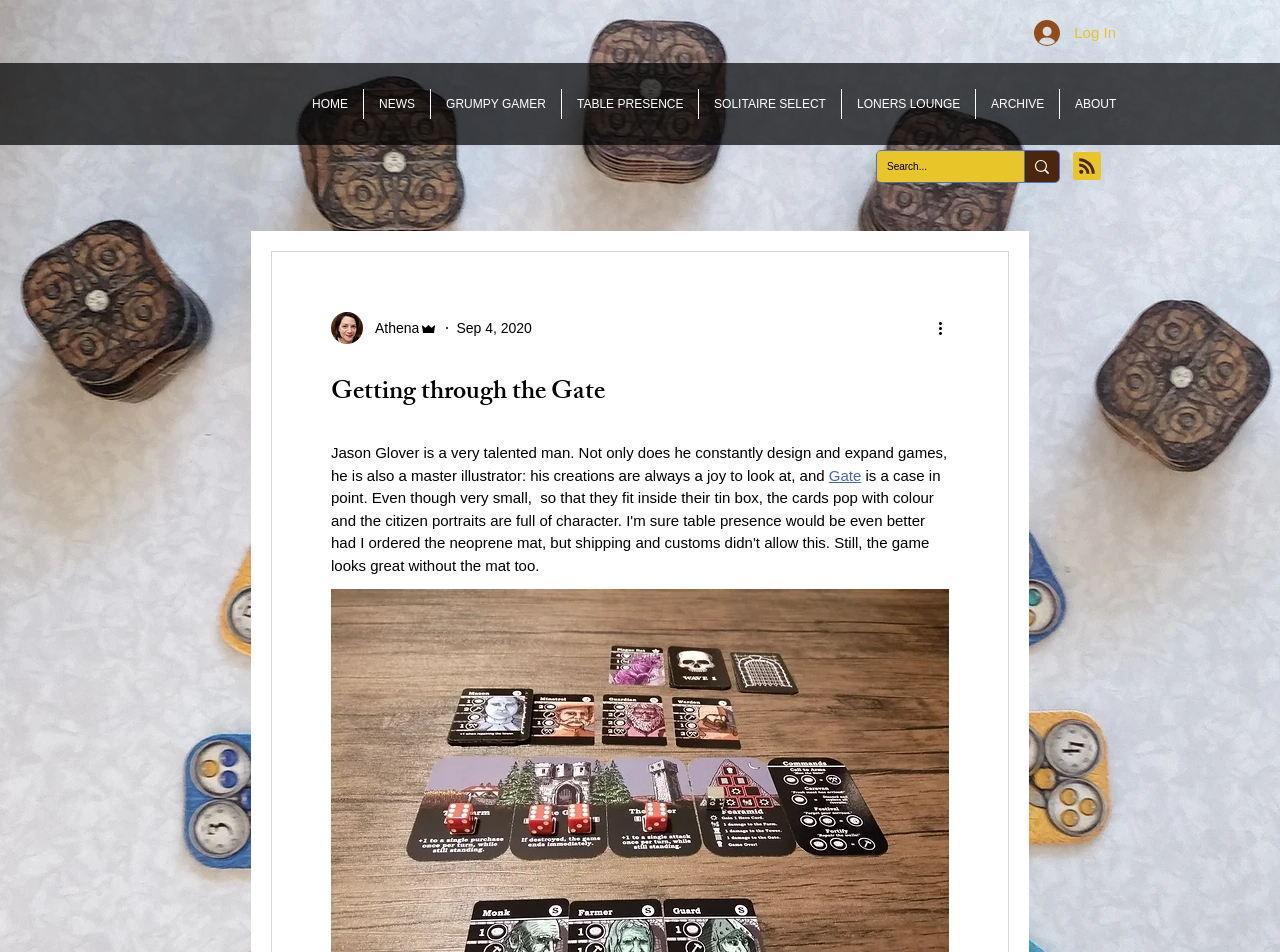What is the name of the link that is described as a joy to look at?
Offer a detailed and exhaustive answer to the question.

The webpage has a static text that describes Jason Glover's creations as a joy to look at, and there is a link named 'Gate' that is likely related to his creations.